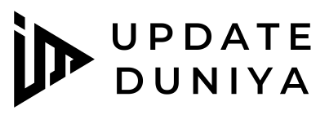What does 'Duniya' mean?
Give a single word or phrase answer based on the content of the image.

World